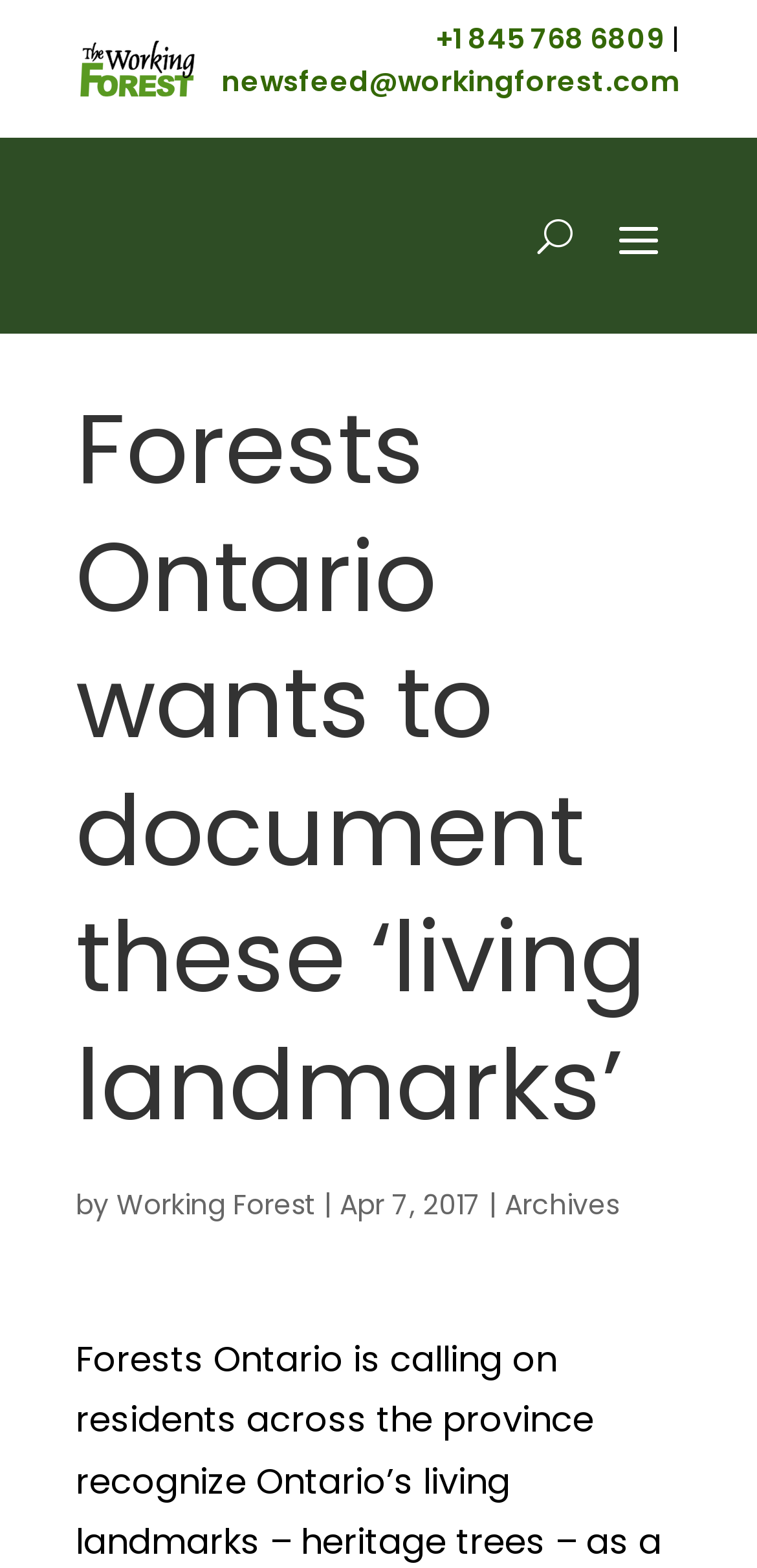Provide a brief response to the question using a single word or phrase: 
When was the article published?

Apr 7, 2017